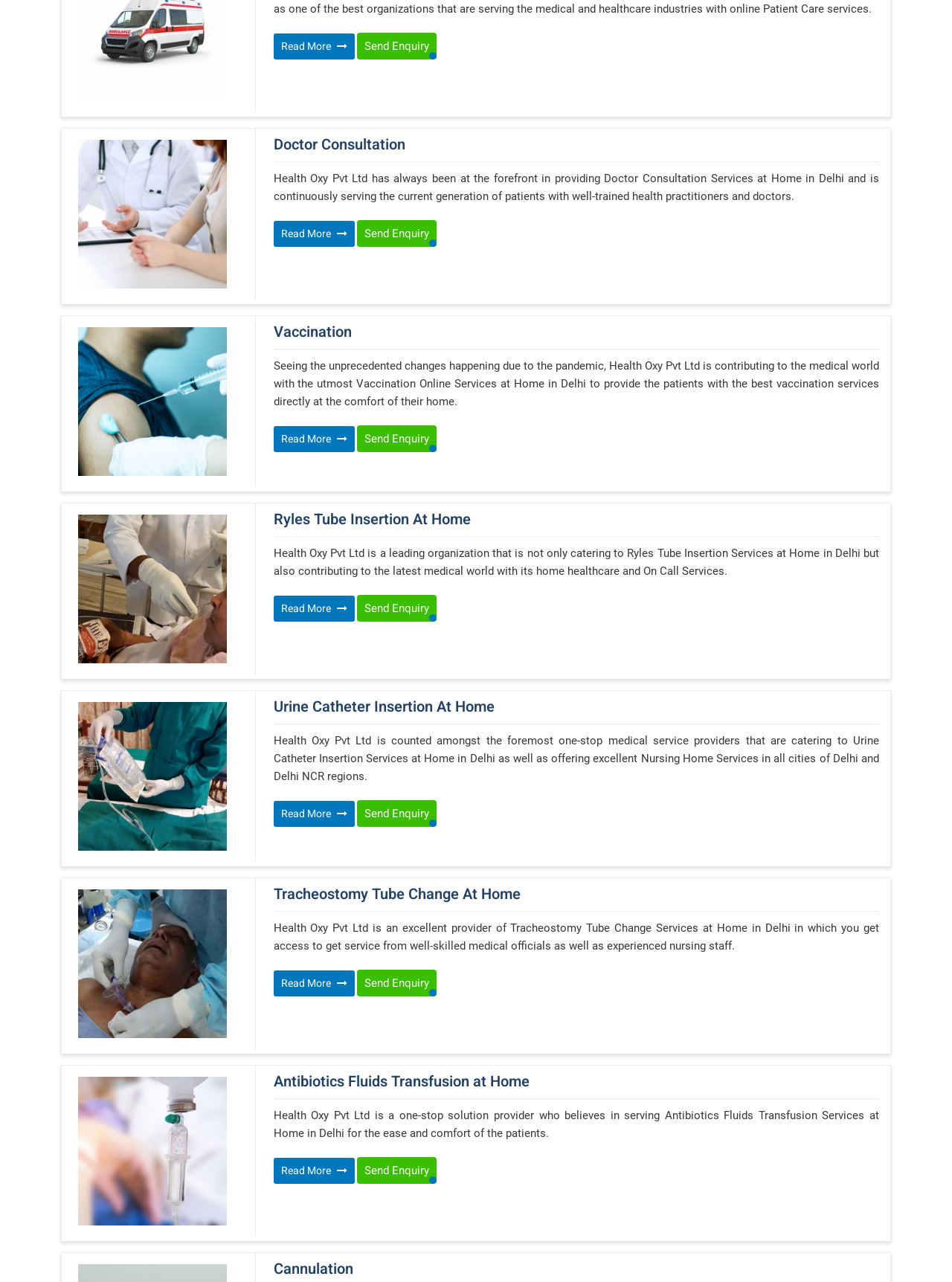How can I learn more about Health Oxy Pvt Ltd's services?
Examine the image and give a concise answer in one word or a short phrase.

Click 'Read More'